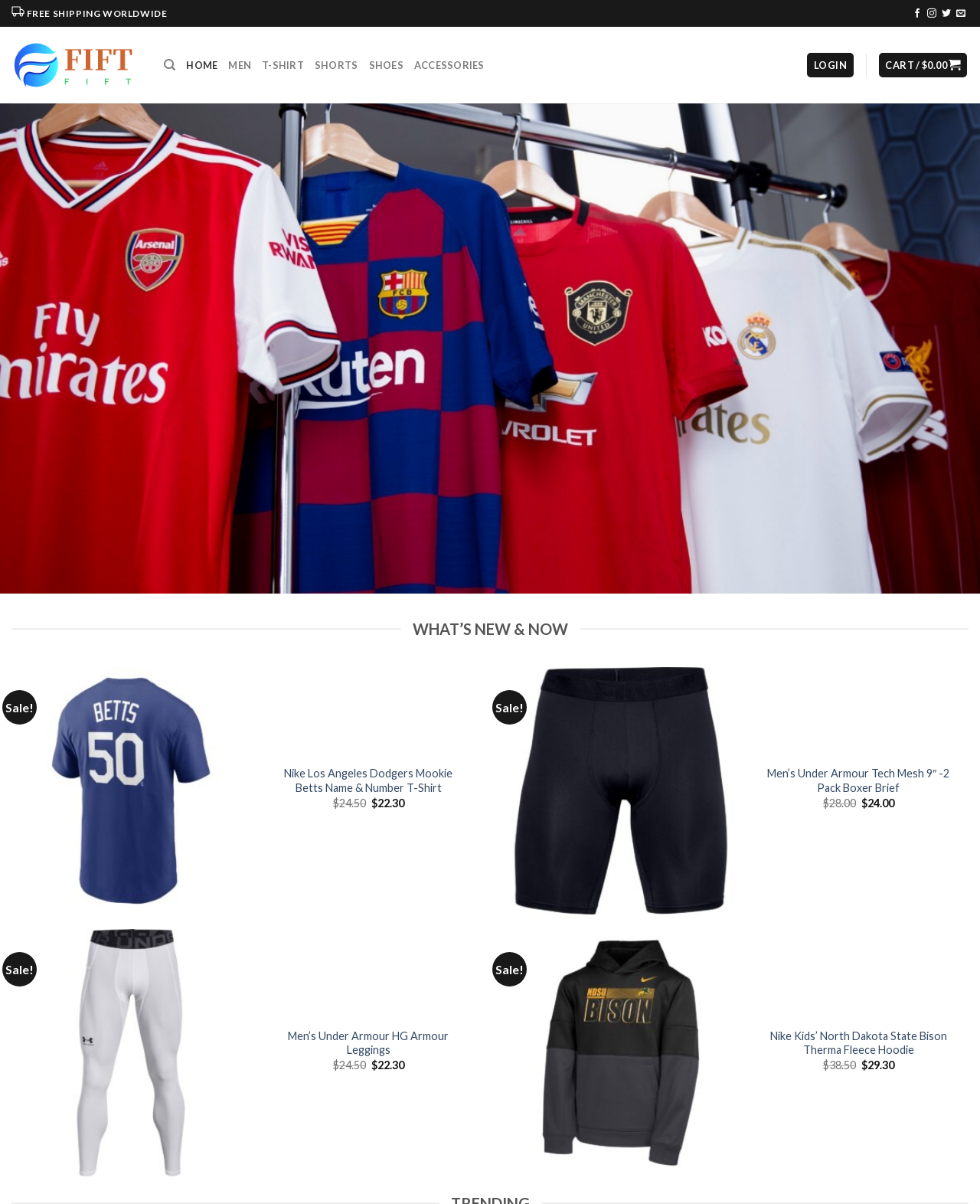Provide a brief response using a word or short phrase to this question:
What is the purpose of the 'QUICK VIEW' button?

To quickly view product details